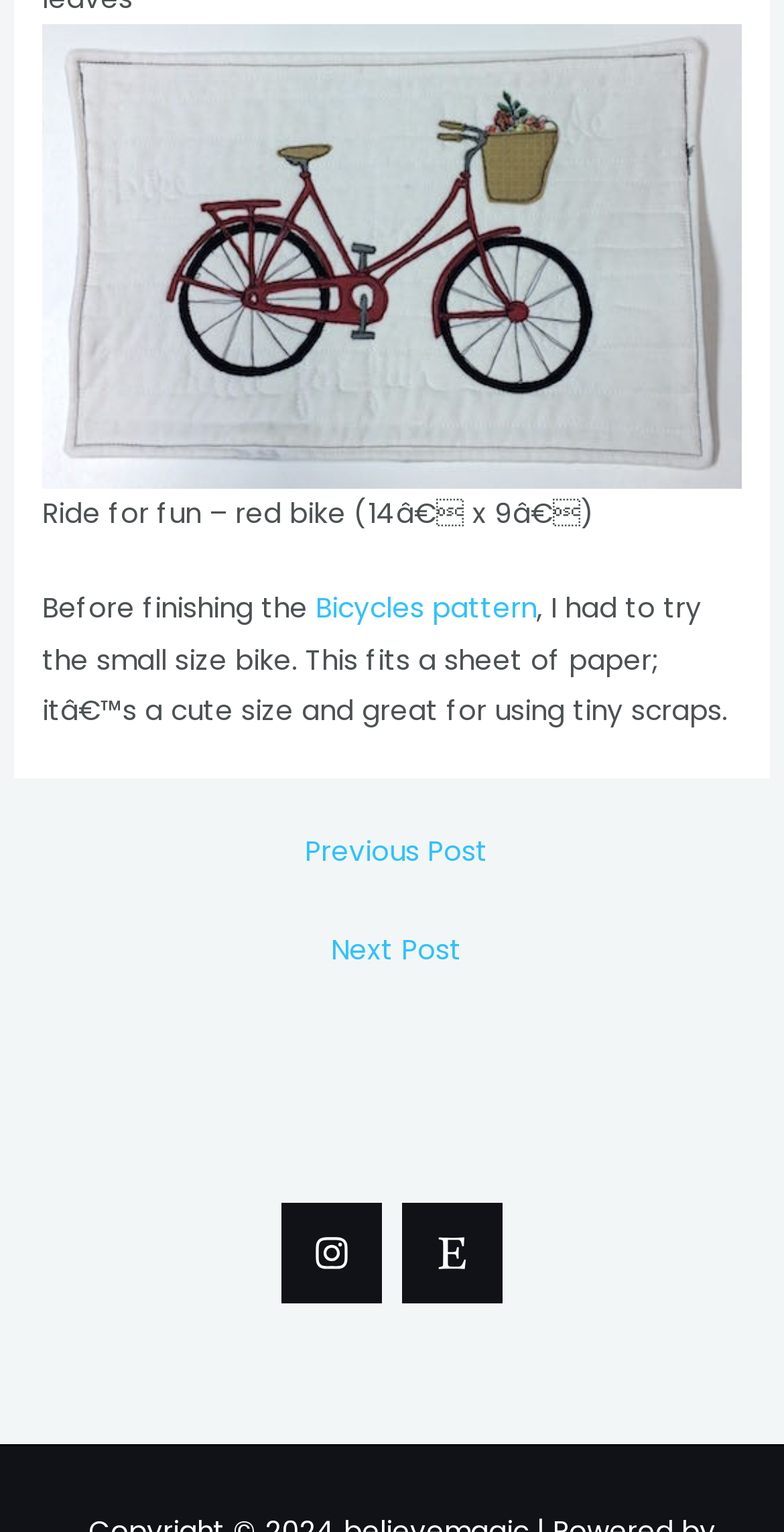What is the context of the bicycles pattern?
Give a one-word or short phrase answer based on the image.

Before finishing